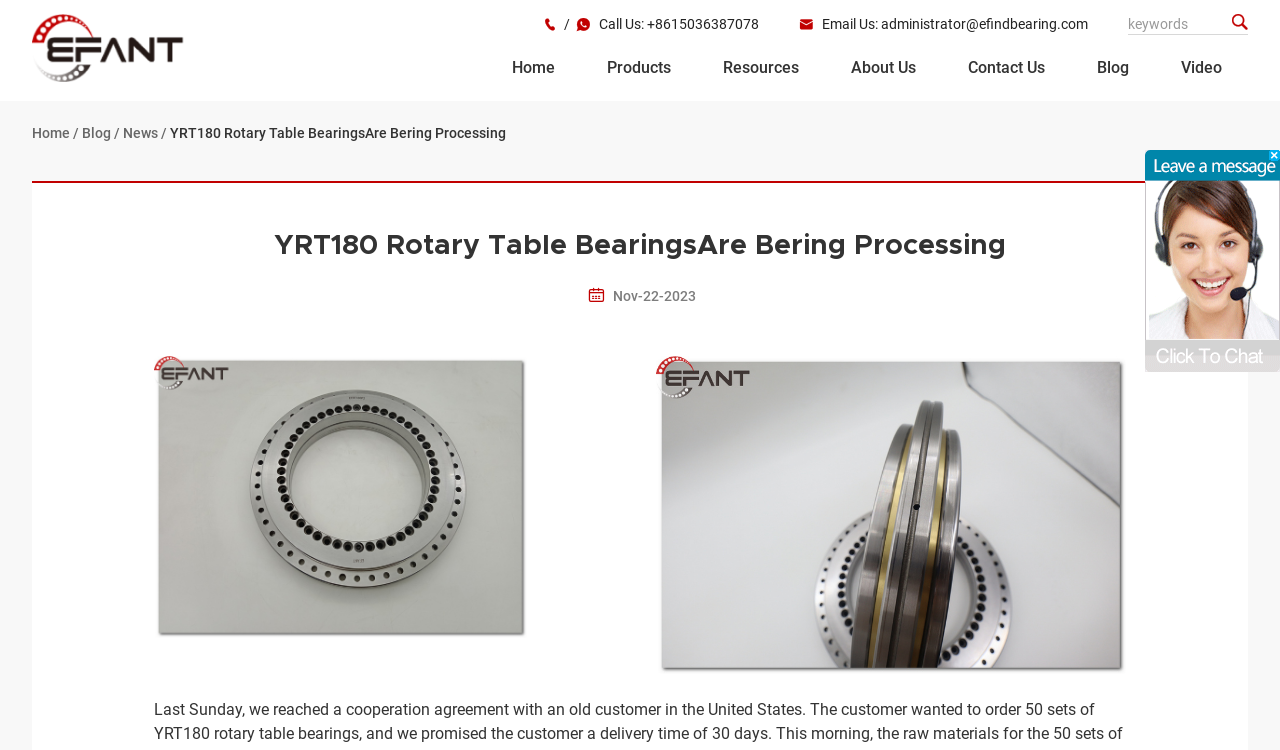Can you determine the bounding box coordinates of the area that needs to be clicked to fulfill the following instruction: "Visit the ABOUT page"?

None